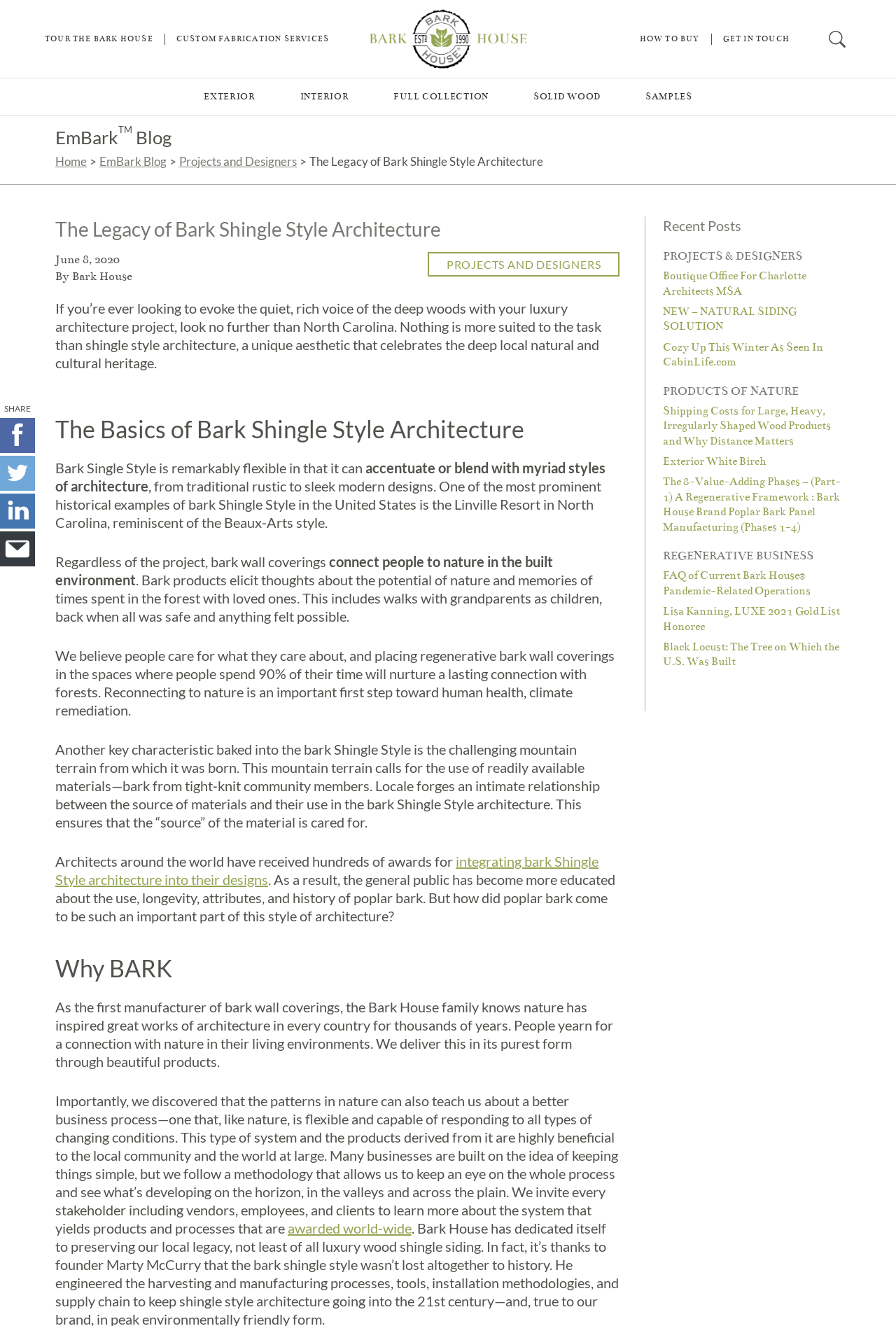Locate the bounding box coordinates of the clickable region to complete the following instruction: "Learn about the FULL COLLECTION."

[0.414, 0.059, 0.57, 0.087]